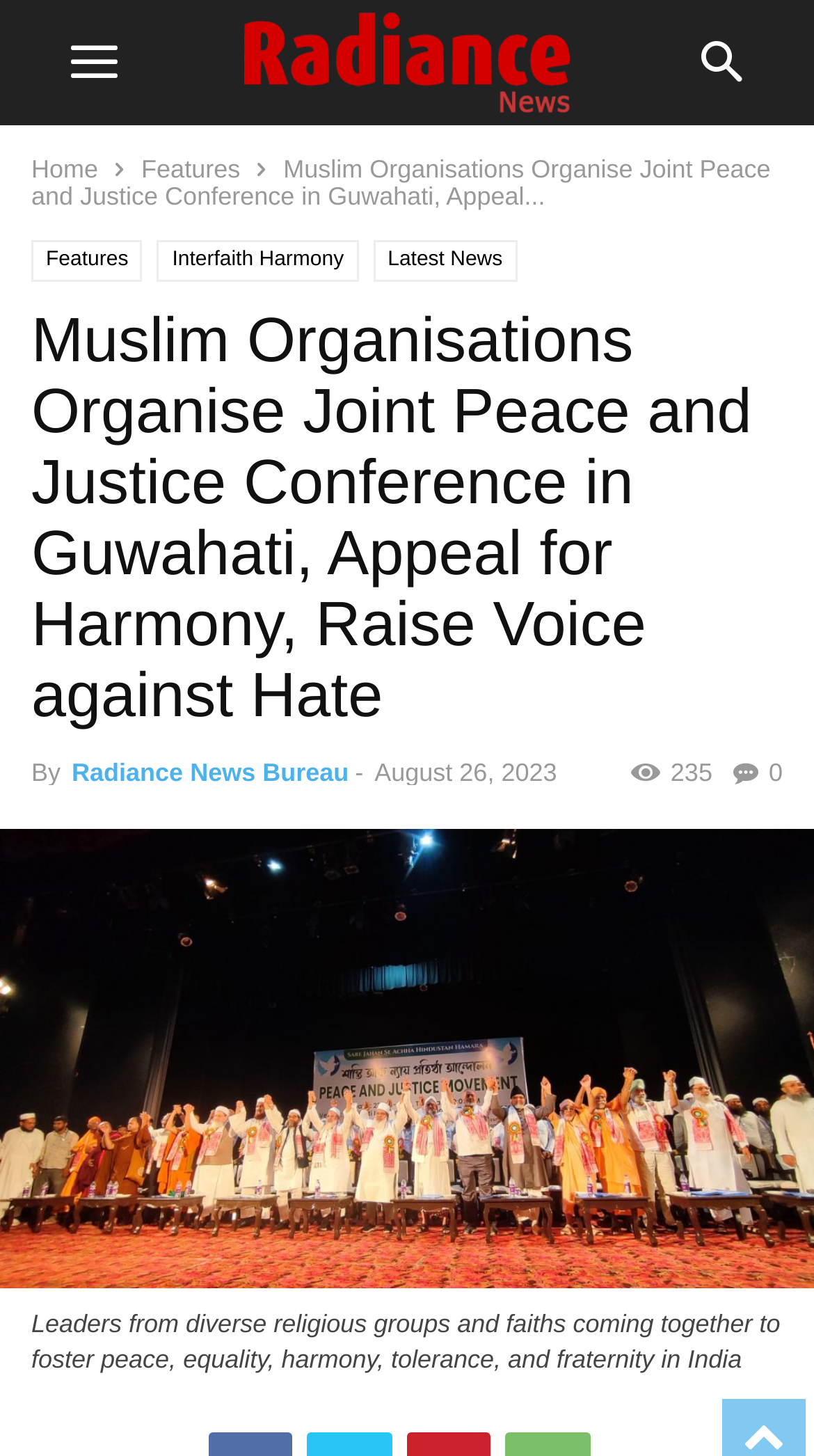Indicate the bounding box coordinates of the element that must be clicked to execute the instruction: "go to home page". The coordinates should be given as four float numbers between 0 and 1, i.e., [left, top, right, bottom].

[0.038, 0.106, 0.121, 0.126]